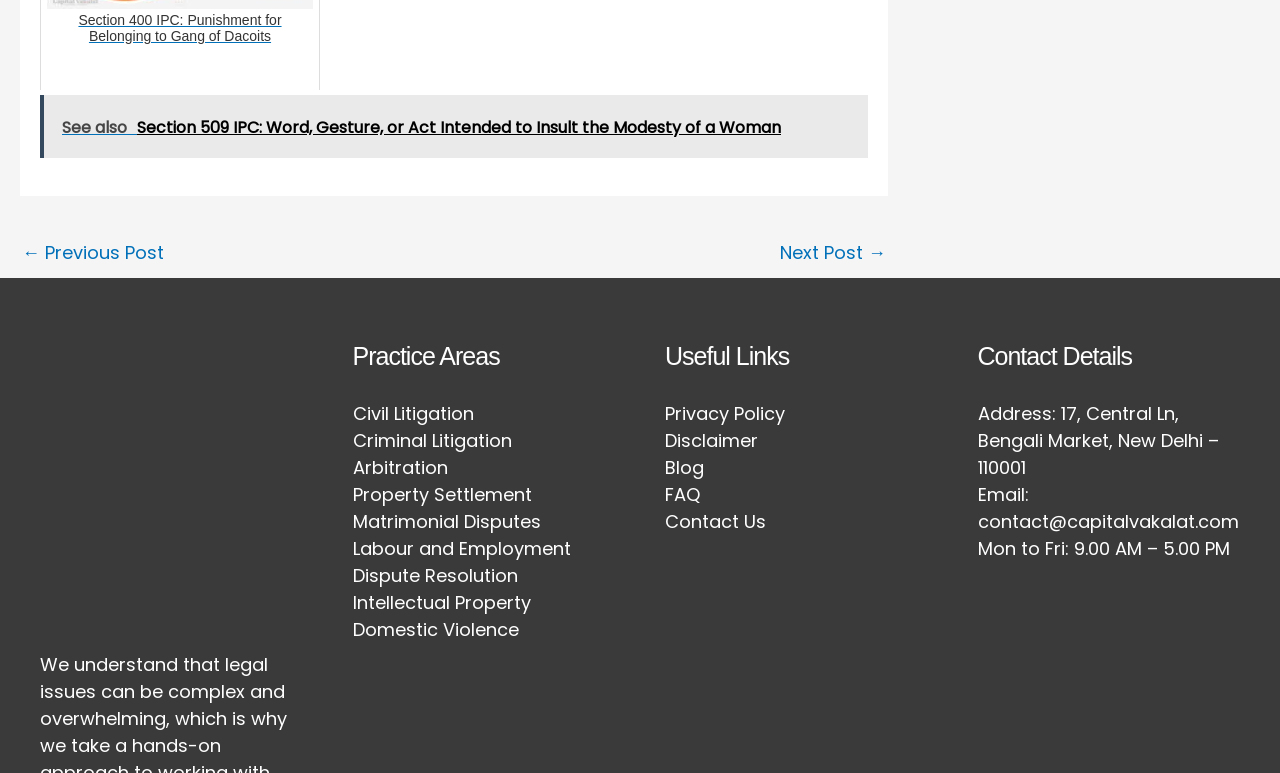Show the bounding box coordinates for the element that needs to be clicked to execute the following instruction: "visit the blog". Provide the coordinates in the form of four float numbers between 0 and 1, i.e., [left, top, right, bottom].

[0.52, 0.589, 0.55, 0.621]